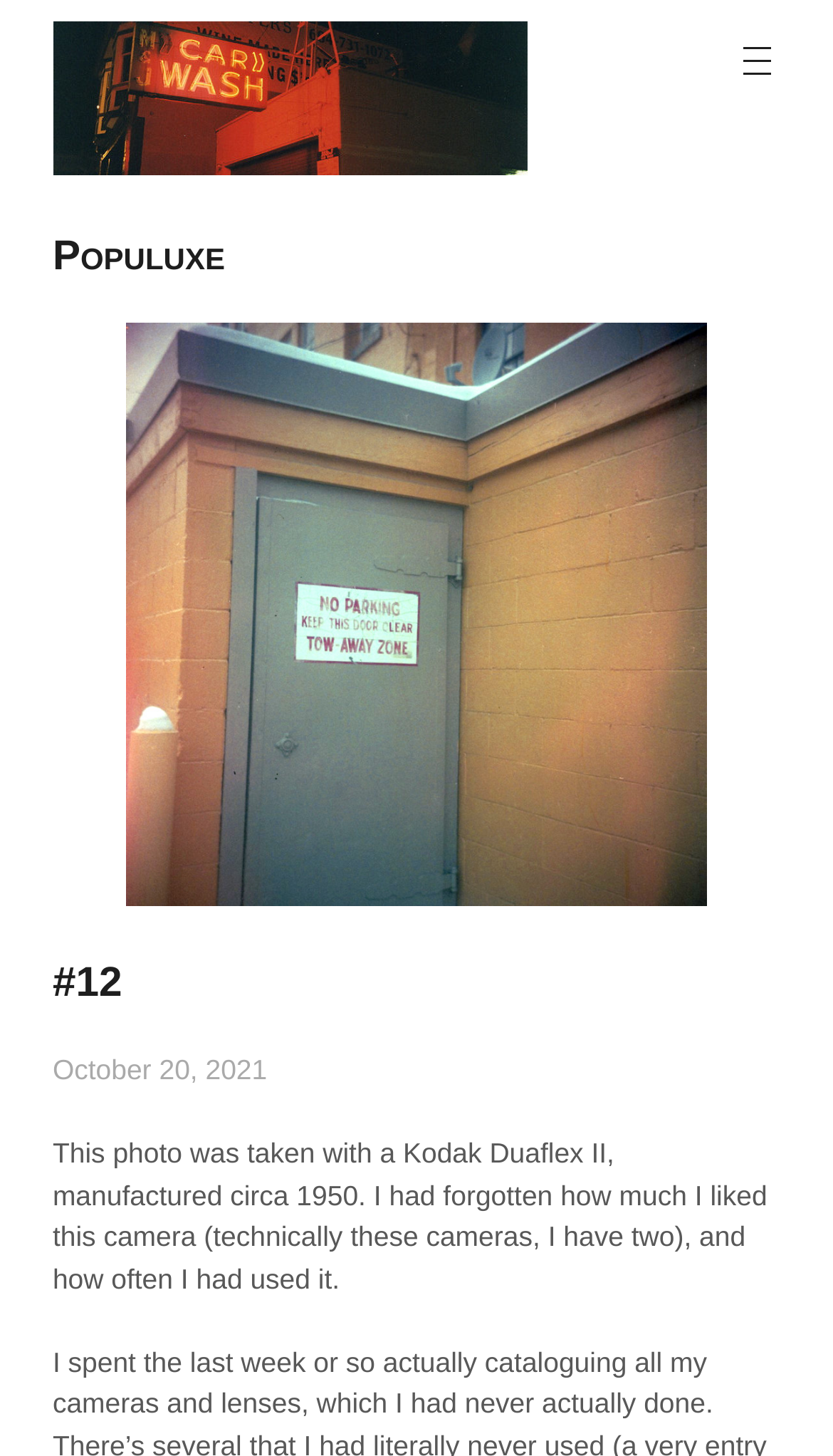Given the description of the UI element: "alt="Benjamin Thomas Academy"", predict the bounding box coordinates in the form of [left, top, right, bottom], with each value being a float between 0 and 1.

None